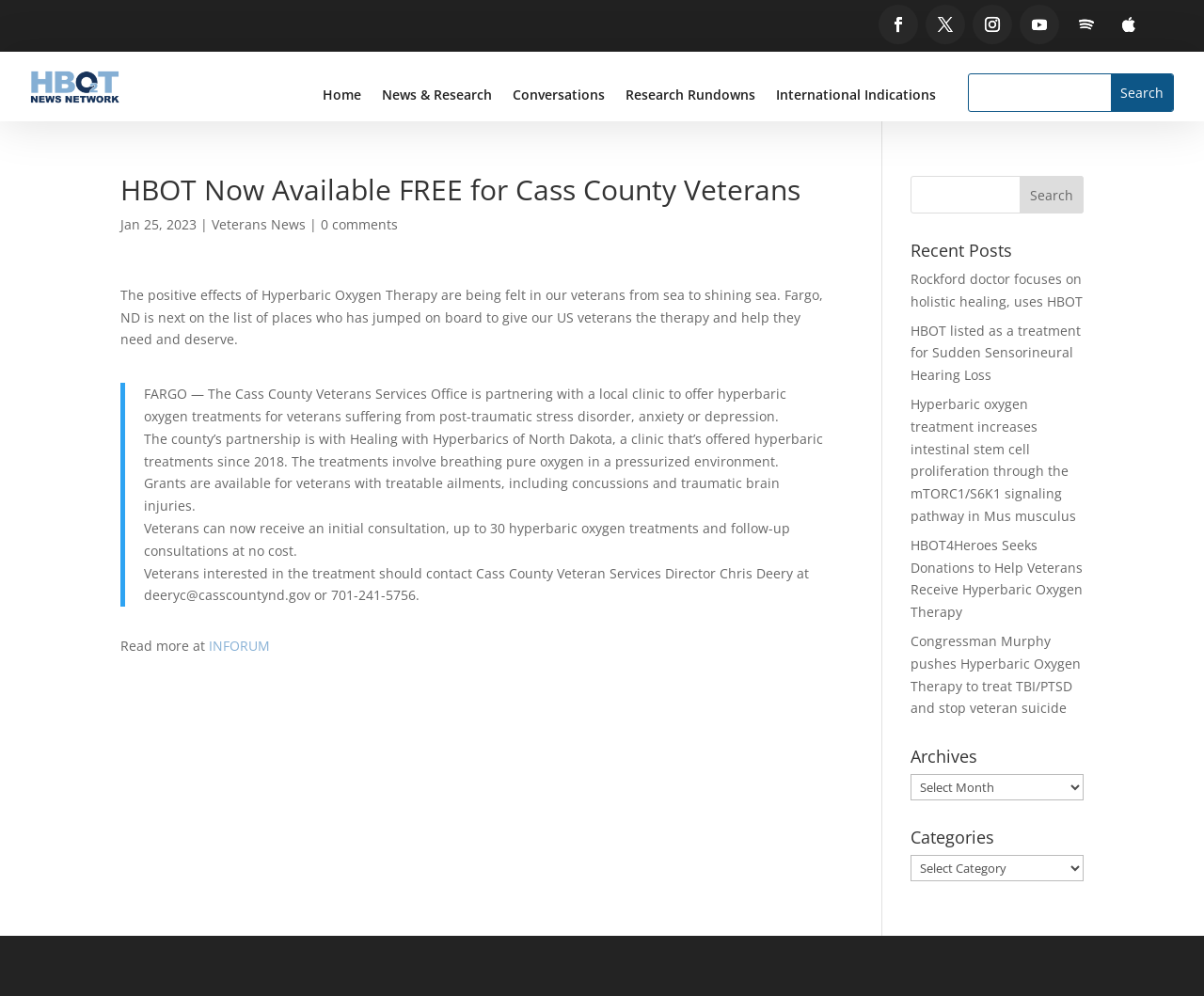Find the bounding box coordinates for the UI element whose description is: "Home". The coordinates should be four float numbers between 0 and 1, in the format [left, top, right, bottom].

[0.268, 0.089, 0.3, 0.11]